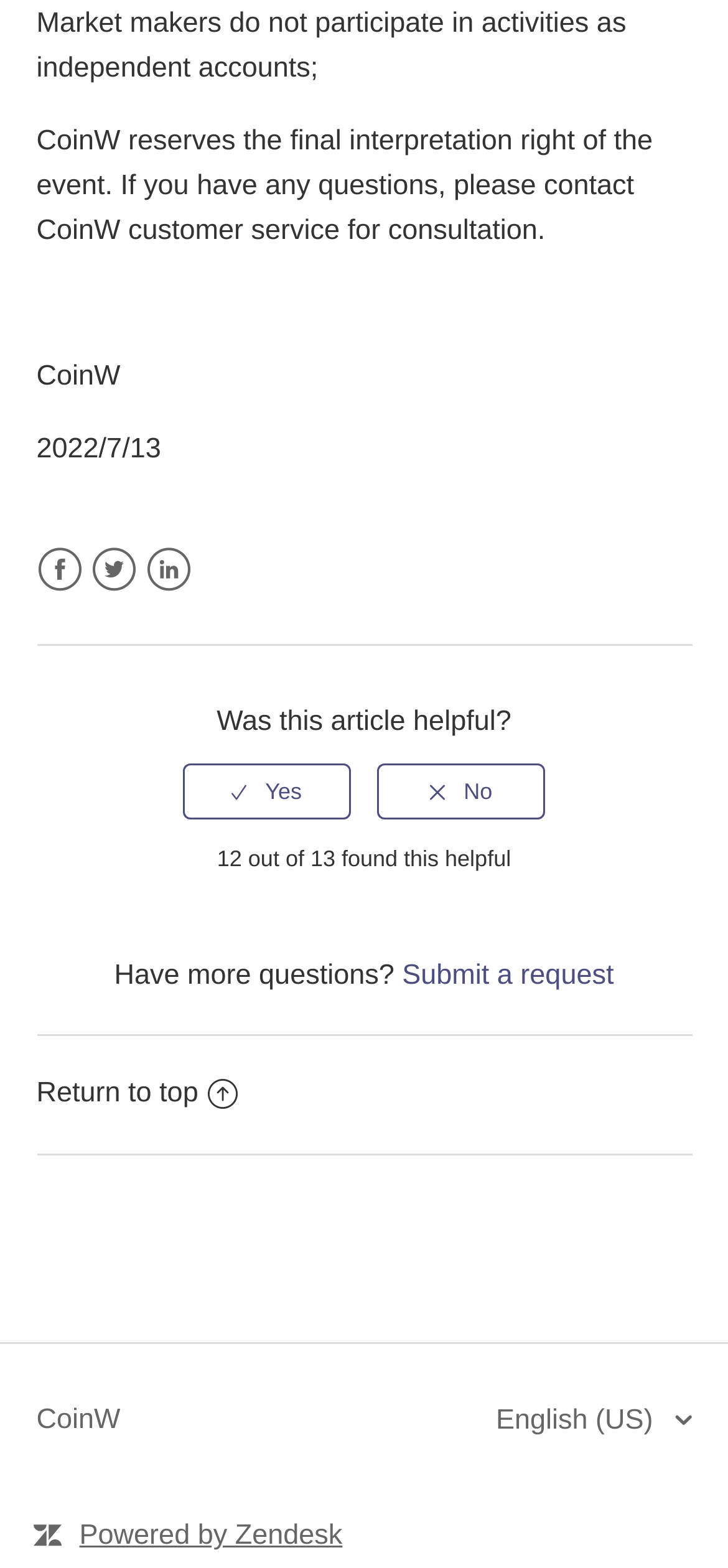What is the purpose of the 'Submit a request' link?
Please give a detailed answer to the question using the information shown in the image.

The 'Submit a request' link is located below the question 'Have more questions?' and is likely intended for users to ask more questions or seek further assistance, providing a way for them to interact with the website's support team.